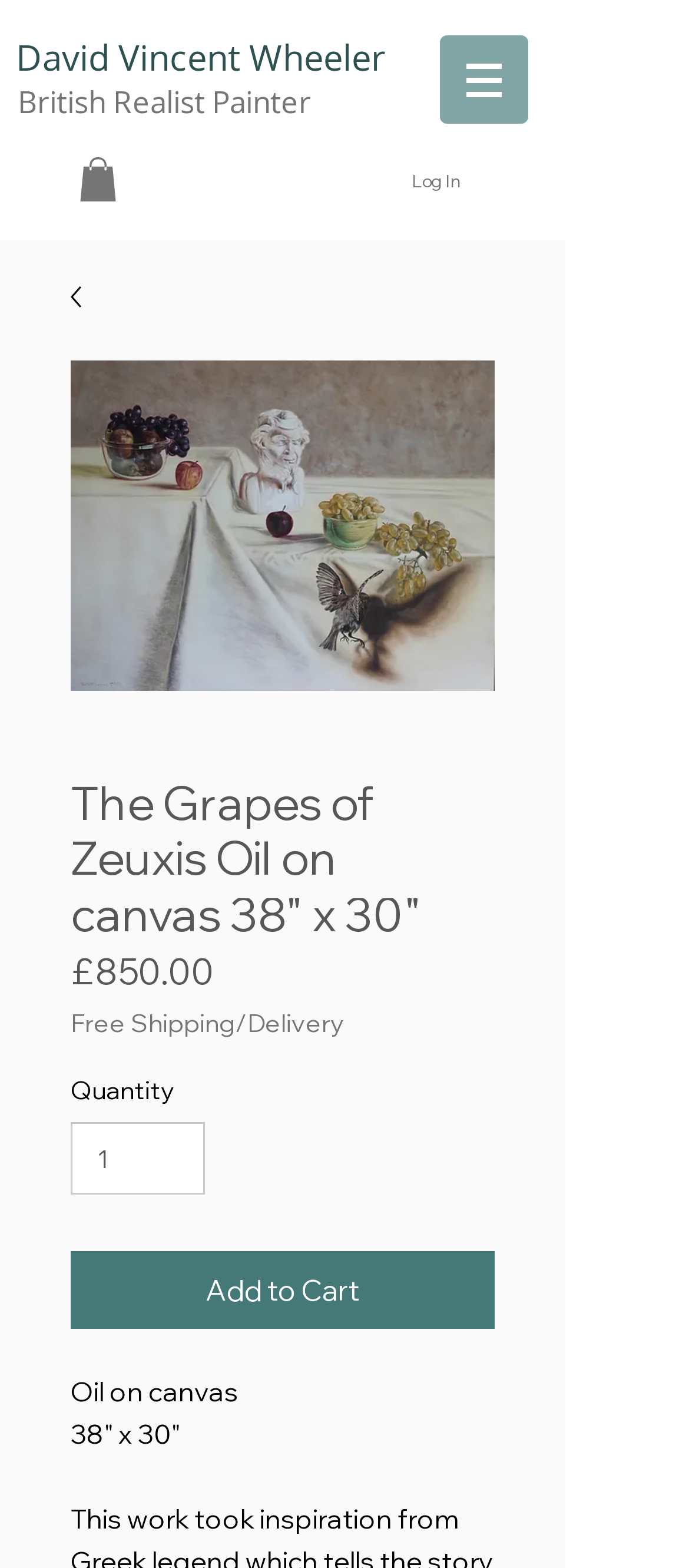Given the element description "David Vincent Wheeler" in the screenshot, predict the bounding box coordinates of that UI element.

[0.023, 0.021, 0.559, 0.052]